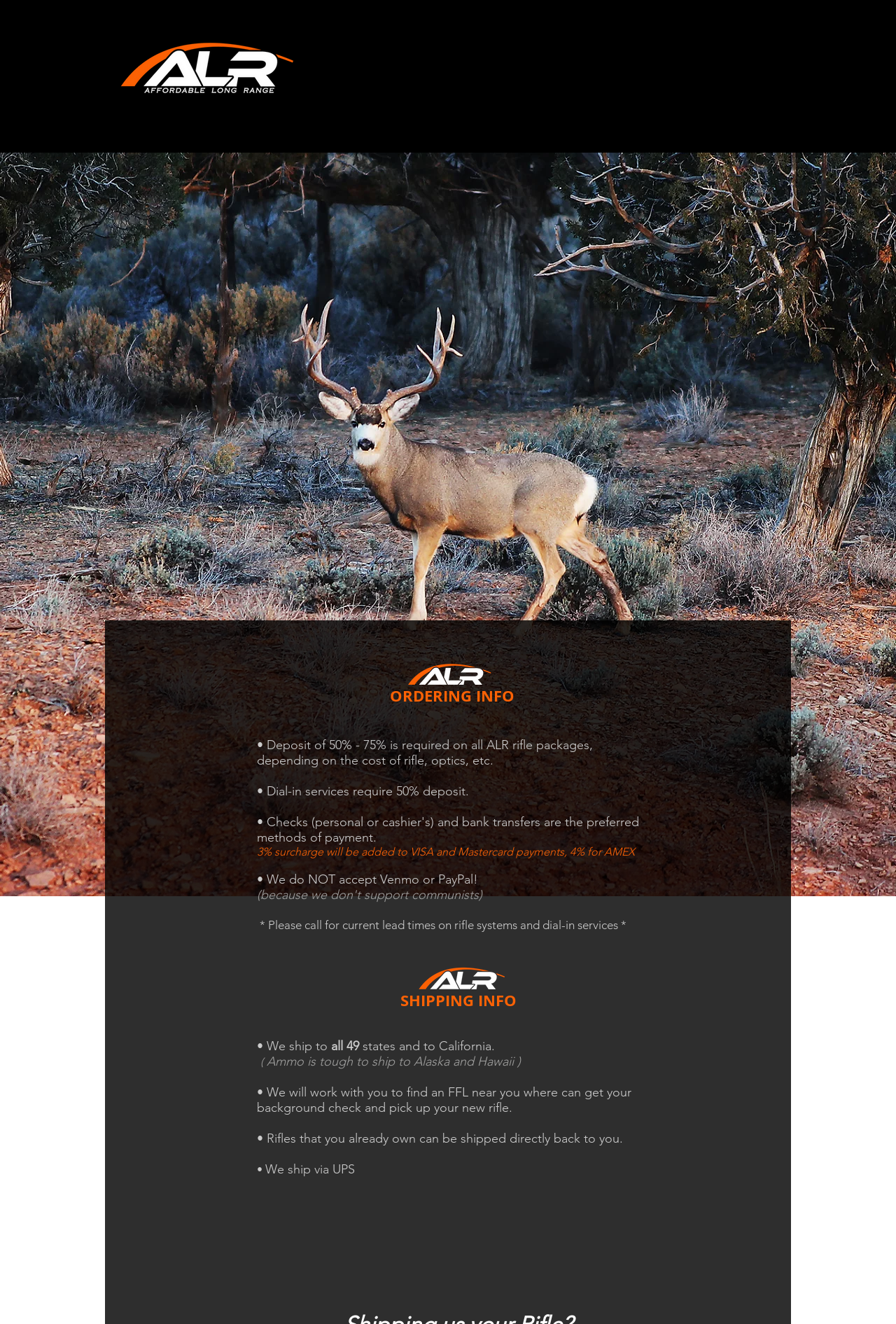Given the element description, predict the bounding box coordinates in the format (top-left x, top-left y, bottom-right x, bottom-right y), using floating point numbers between 0 and 1: Shipping / Orders

[0.436, 0.052, 0.602, 0.07]